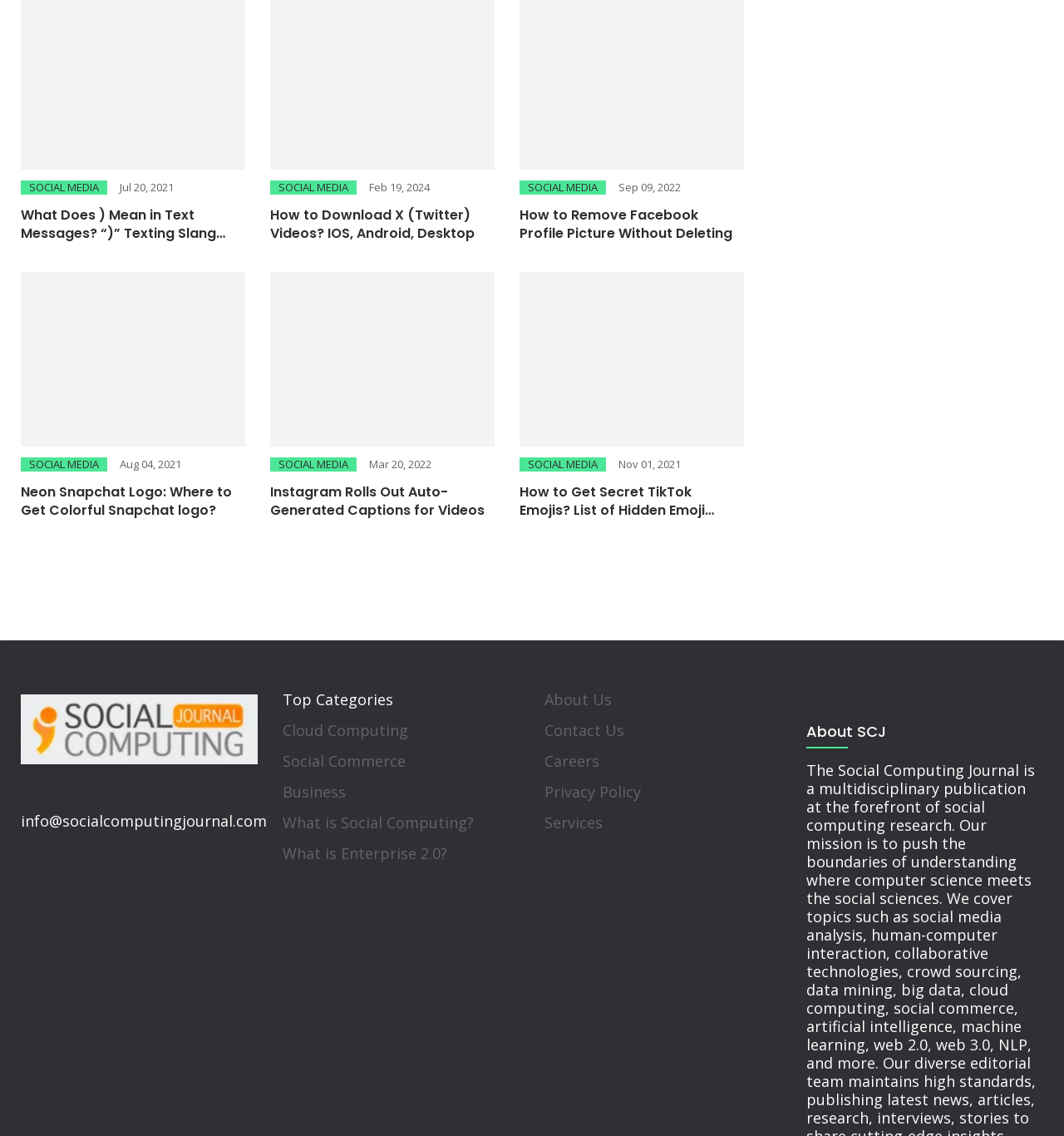Please identify the bounding box coordinates of the element I should click to complete this instruction: 'Read the 'How to Remove Facebook Profile Picture Without Deleting' article'. The coordinates should be given as four float numbers between 0 and 1, like this: [left, top, right, bottom].

[0.488, 0.181, 0.688, 0.214]